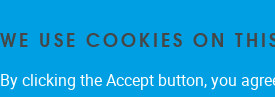From the details in the image, provide a thorough response to the question: What action does the user need to take to agree to cookie usage?

According to the notification banner, by clicking the Accept button, the user agrees to the website's use of cookies, which suggests that the user needs to take this action to indicate their consent.